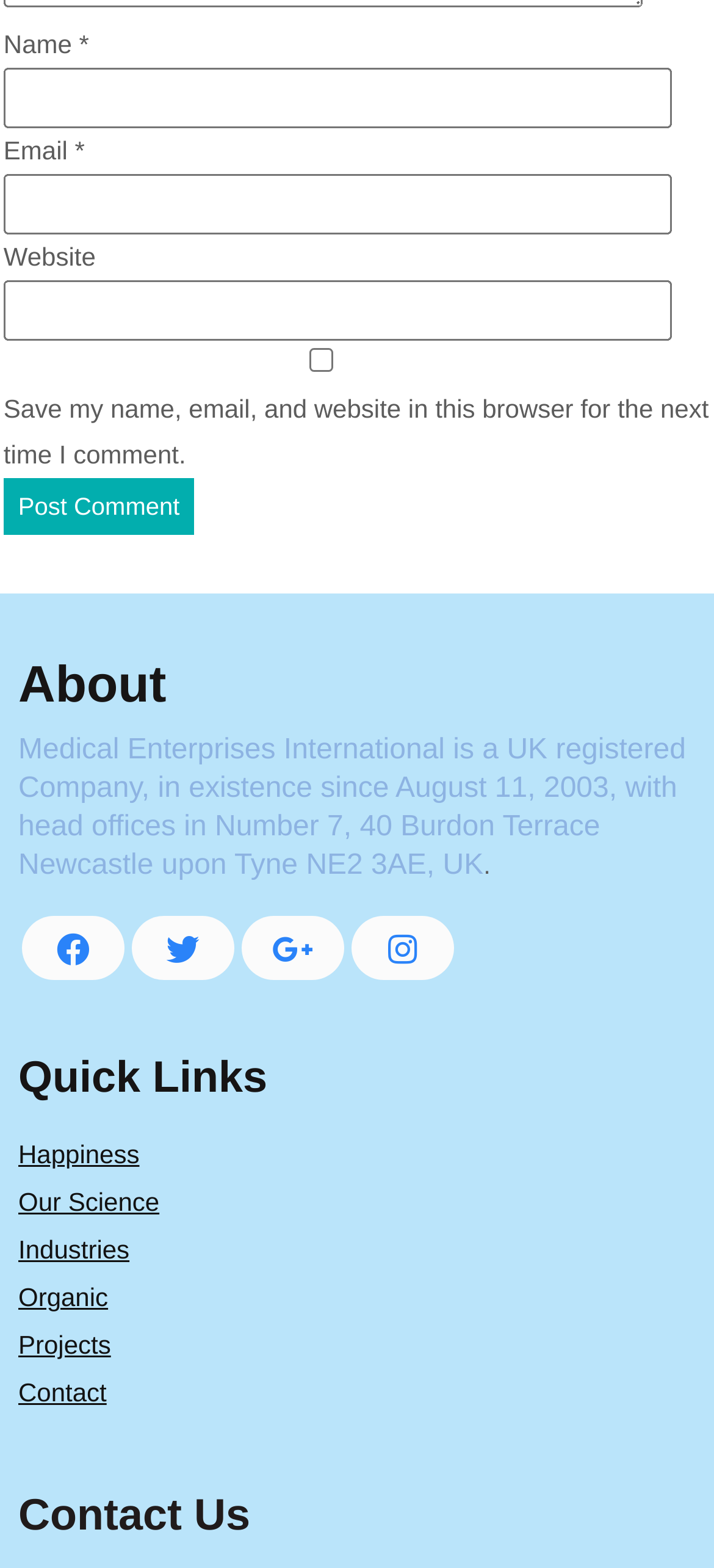Given the description "parent_node: Email * aria-describedby="email-notes" name="email"", determine the bounding box of the corresponding UI element.

[0.005, 0.111, 0.942, 0.149]